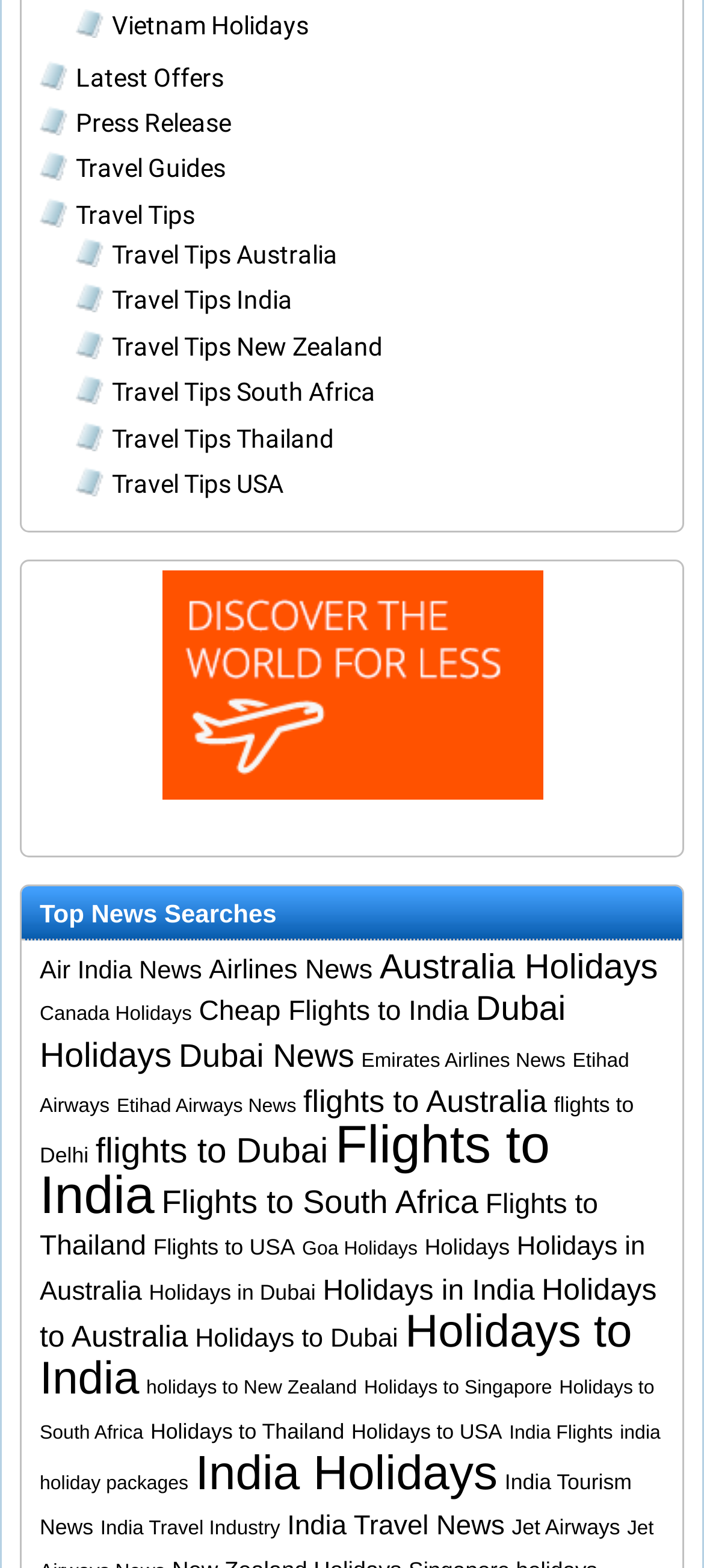Can you identify the bounding box coordinates of the clickable region needed to carry out this instruction: 'Read Top News Searches'? The coordinates should be four float numbers within the range of 0 to 1, stated as [left, top, right, bottom].

[0.031, 0.565, 0.969, 0.6]